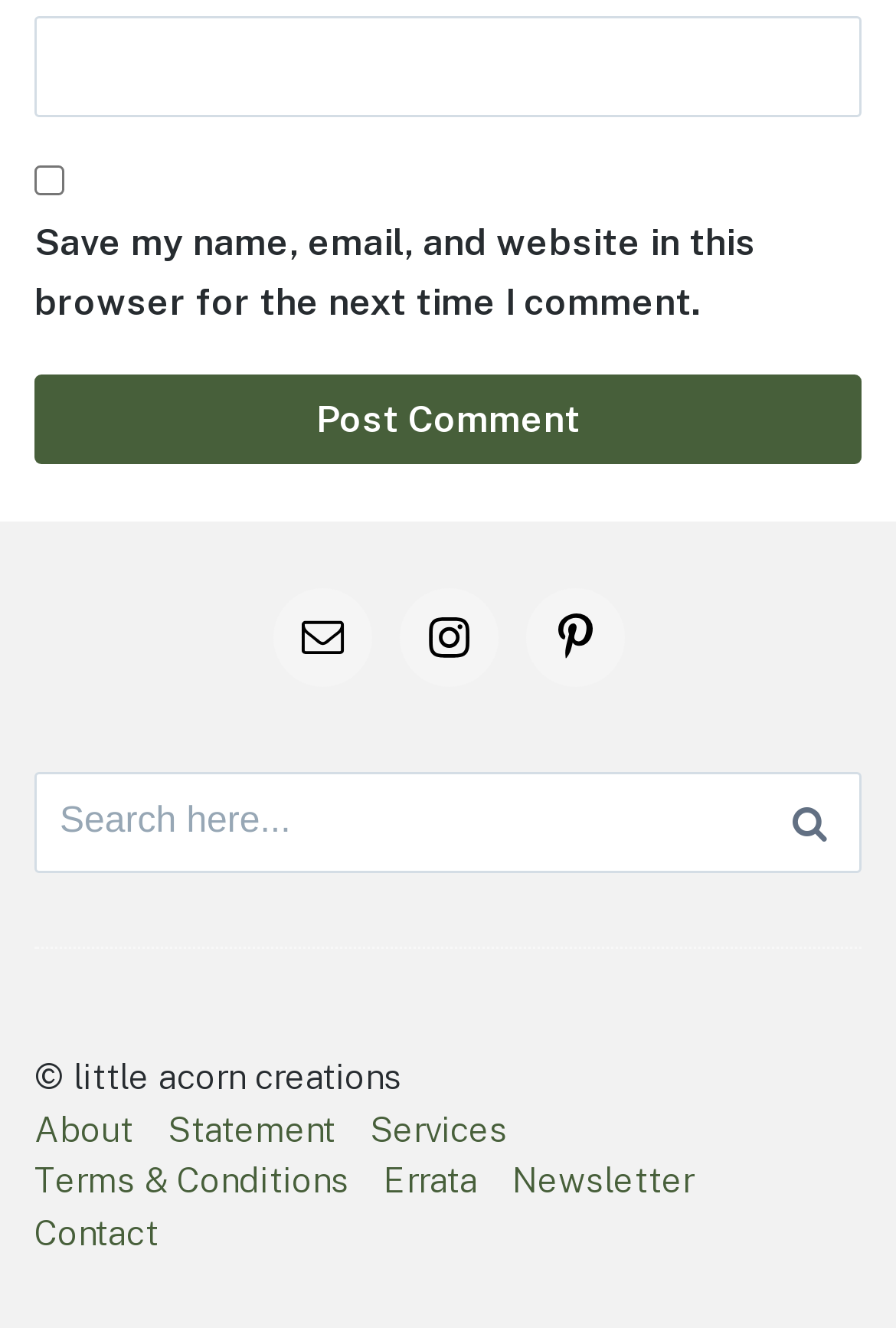What is the text above the search bar?
Look at the image and respond with a one-word or short phrase answer.

Search for: